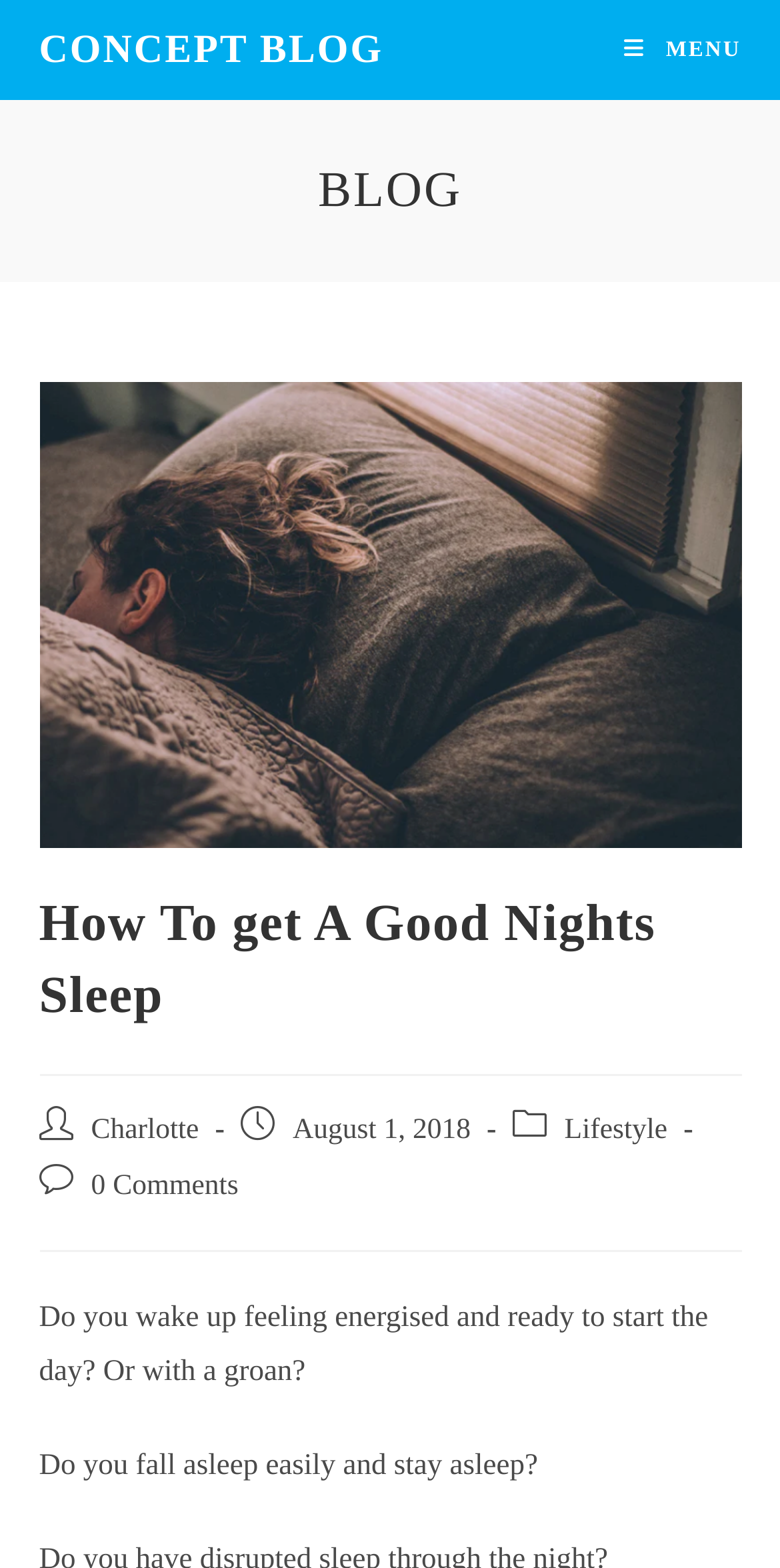When was the current post published?
Give a one-word or short-phrase answer derived from the screenshot.

August 1, 2018